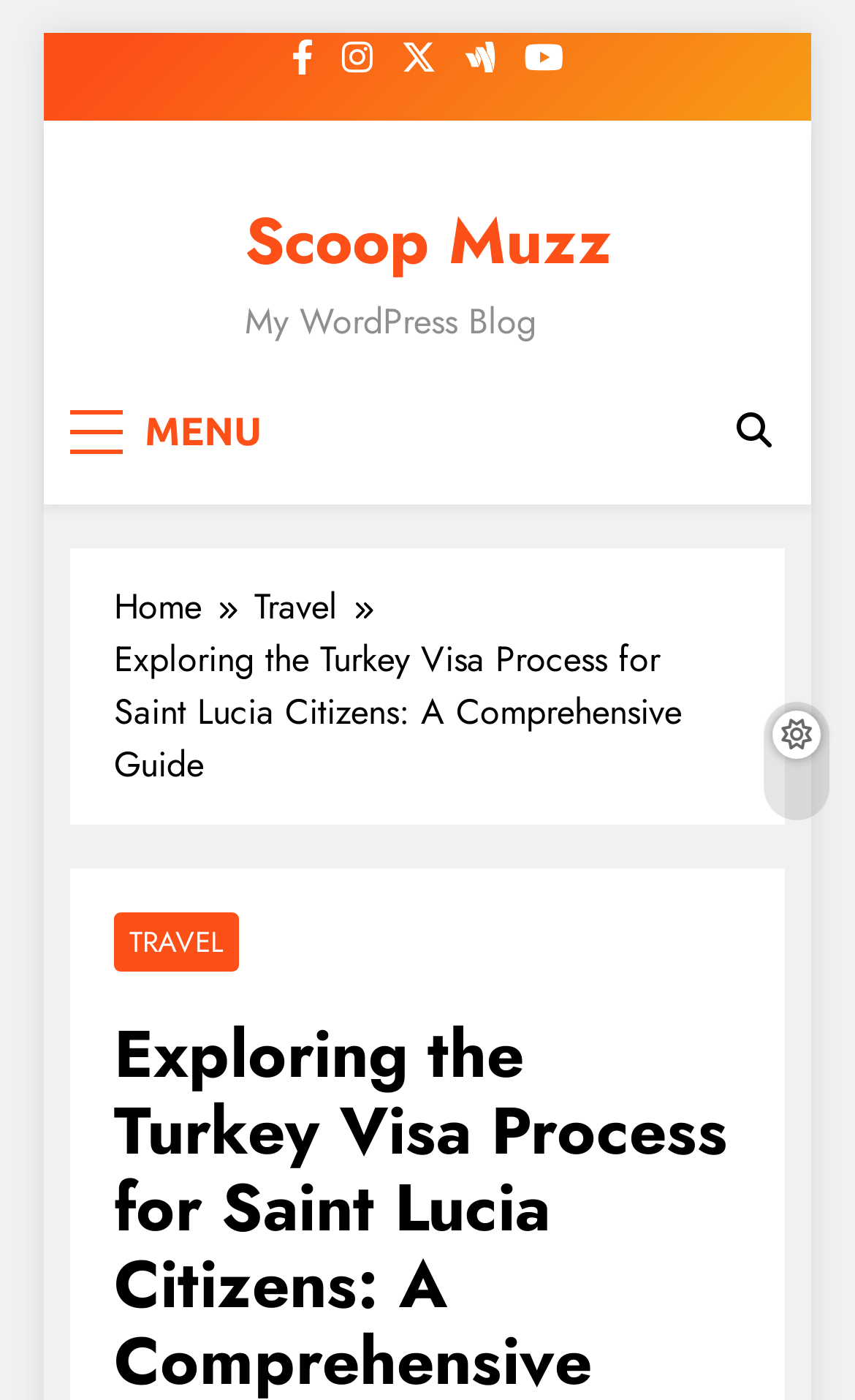Determine the bounding box coordinates of the UI element described by: "Menu".

[0.082, 0.28, 0.327, 0.337]